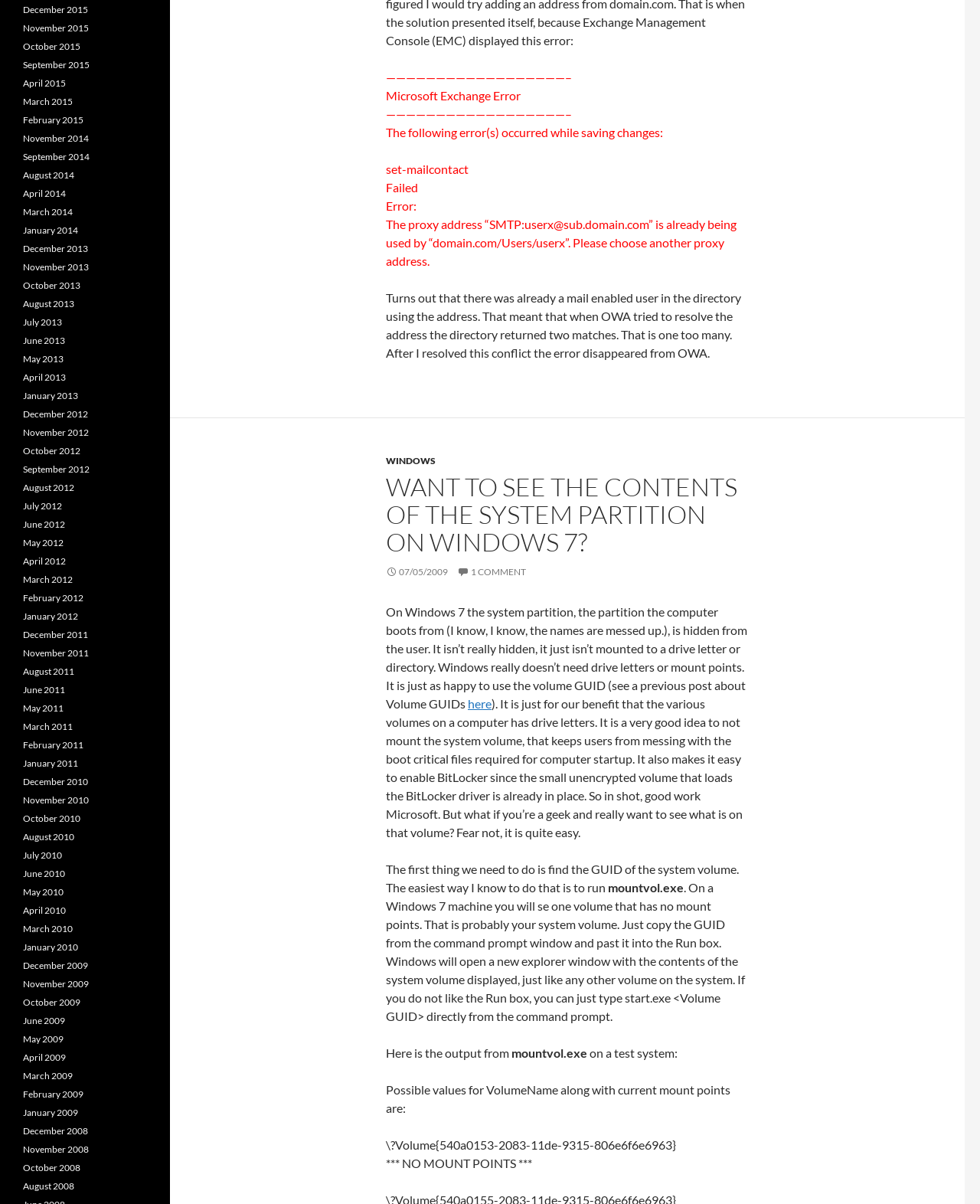What is the benefit of enabling BitLocker?
Look at the image and respond with a one-word or short-phrase answer.

It makes it easy to enable BitLocker